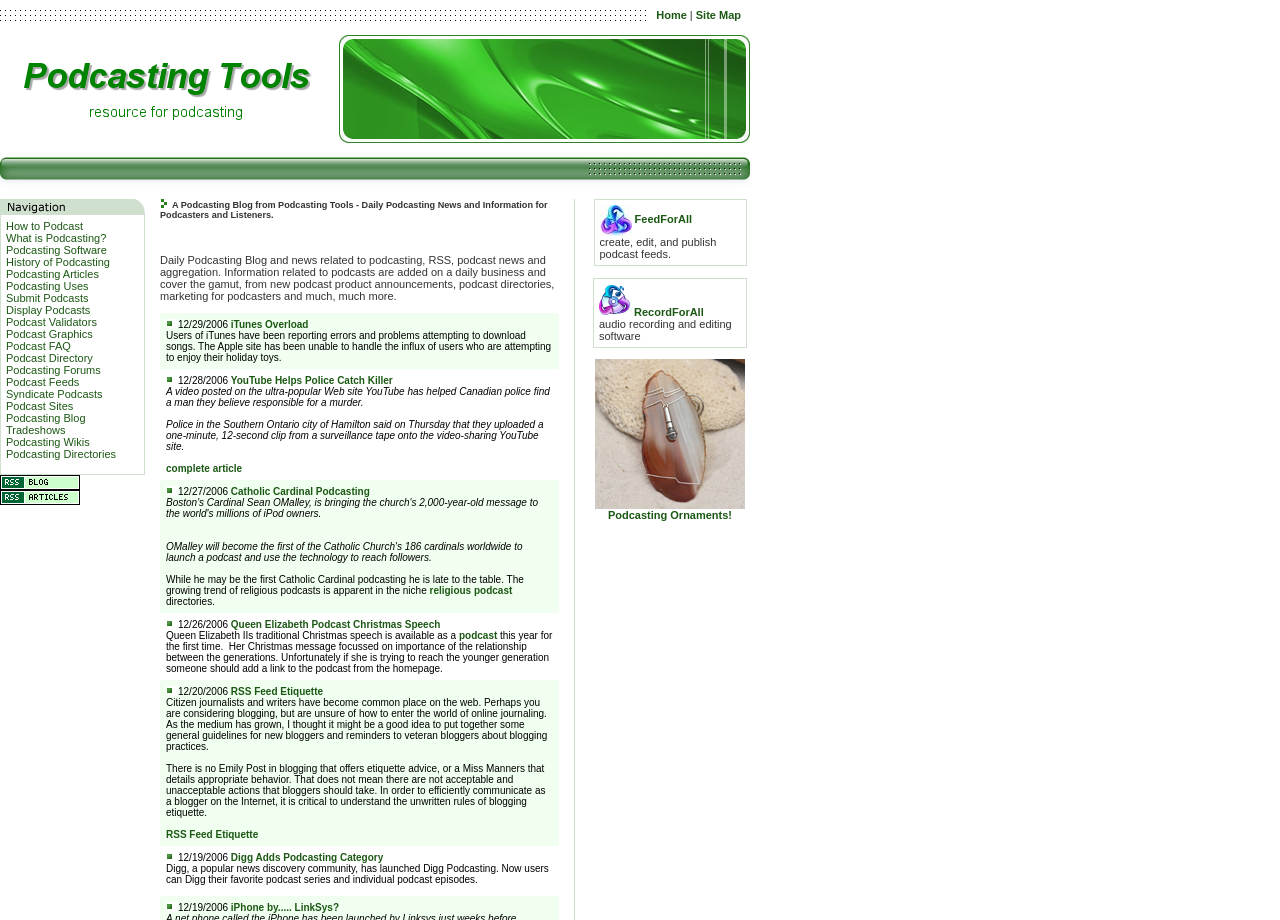Please find the bounding box coordinates of the clickable region needed to complete the following instruction: "View the 'Podcasting Blog'". The bounding box coordinates must consist of four float numbers between 0 and 1, i.e., [left, top, right, bottom].

[0.125, 0.216, 0.437, 0.239]